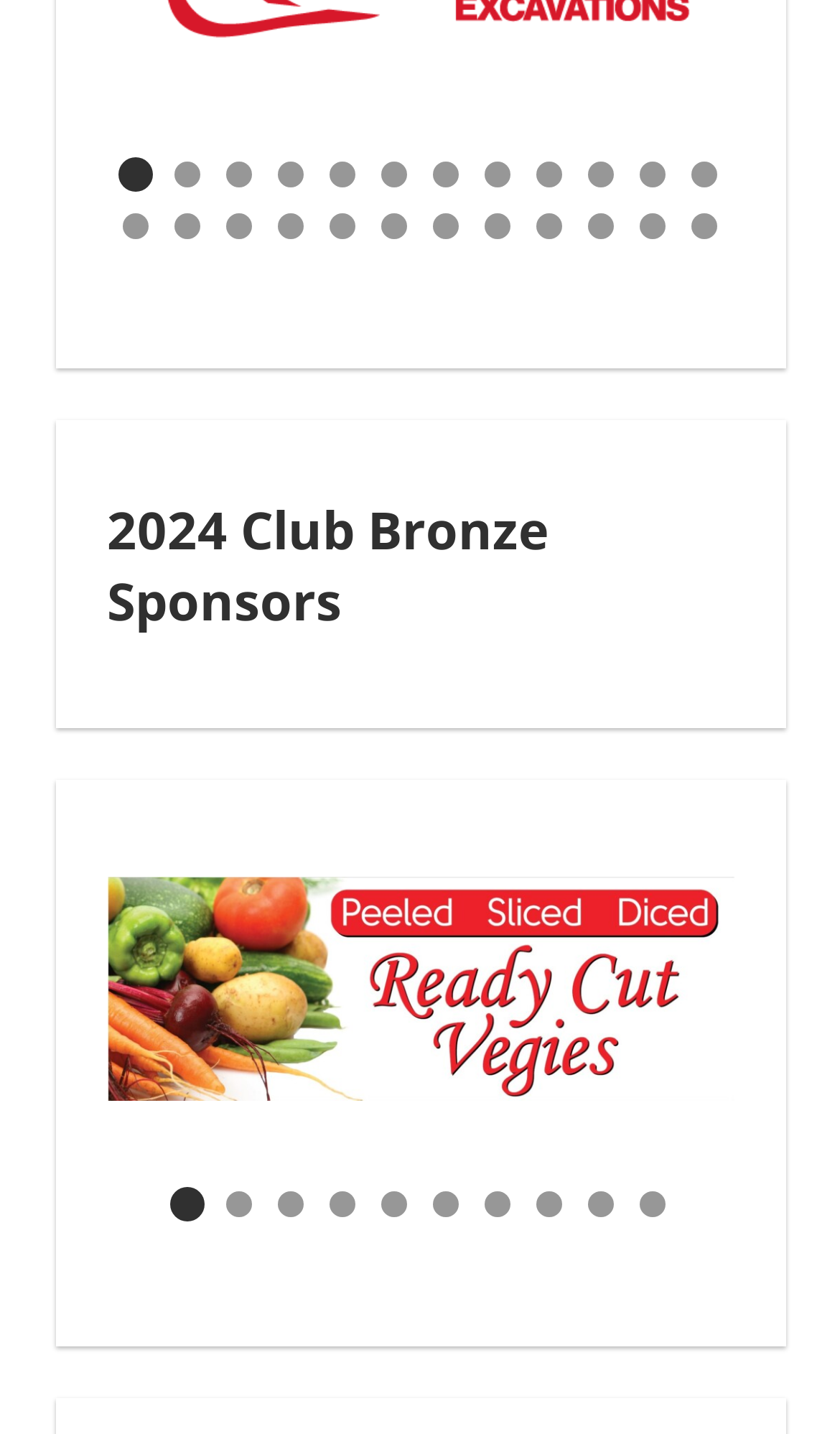Please specify the bounding box coordinates of the clickable region necessary for completing the following instruction: "View 2024 Club Bronze Sponsors". The coordinates must consist of four float numbers between 0 and 1, i.e., [left, top, right, bottom].

[0.127, 0.343, 0.873, 0.444]